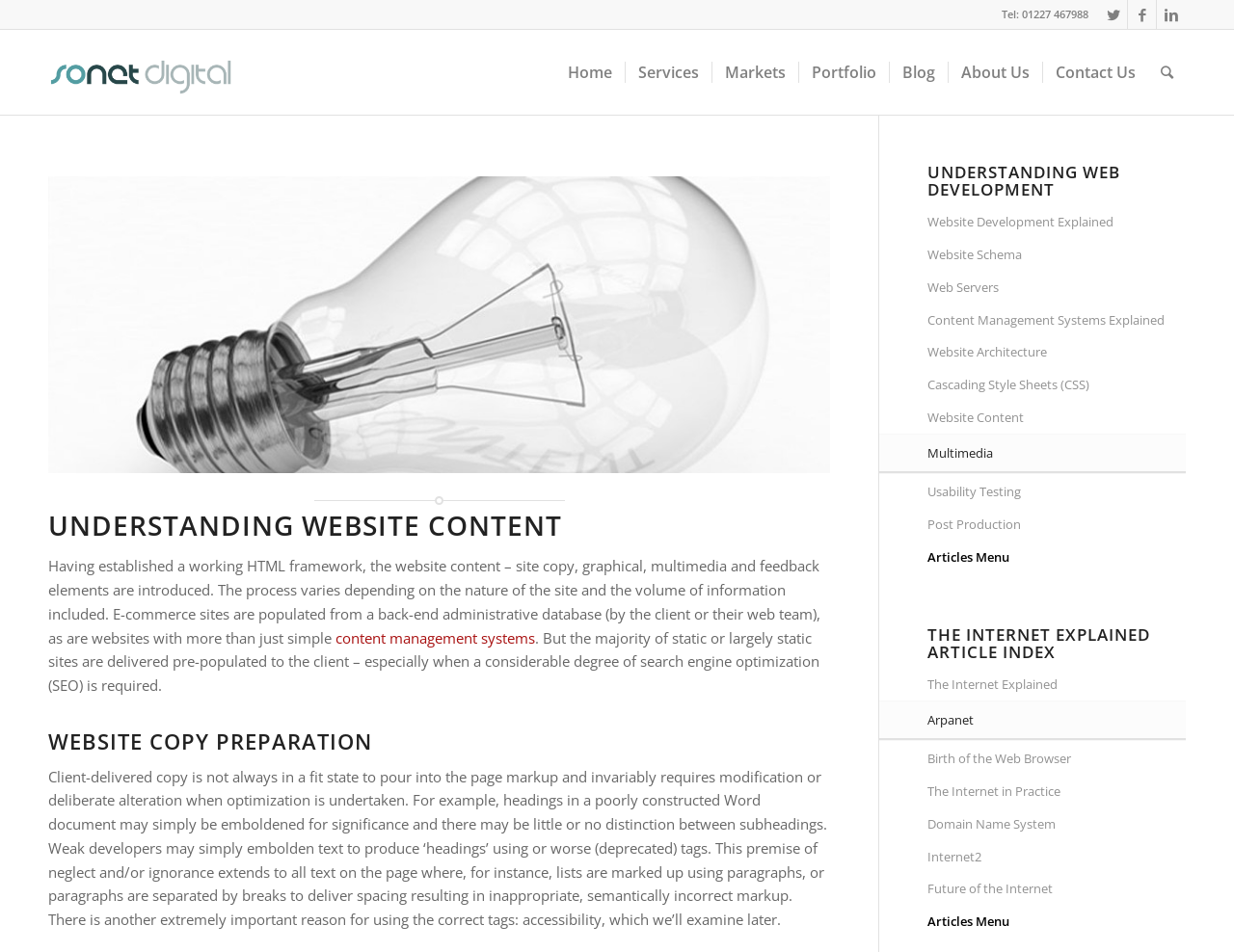Please specify the coordinates of the bounding box for the element that should be clicked to carry out this instruction: "Contact us". The coordinates must be four float numbers between 0 and 1, formatted as [left, top, right, bottom].

None